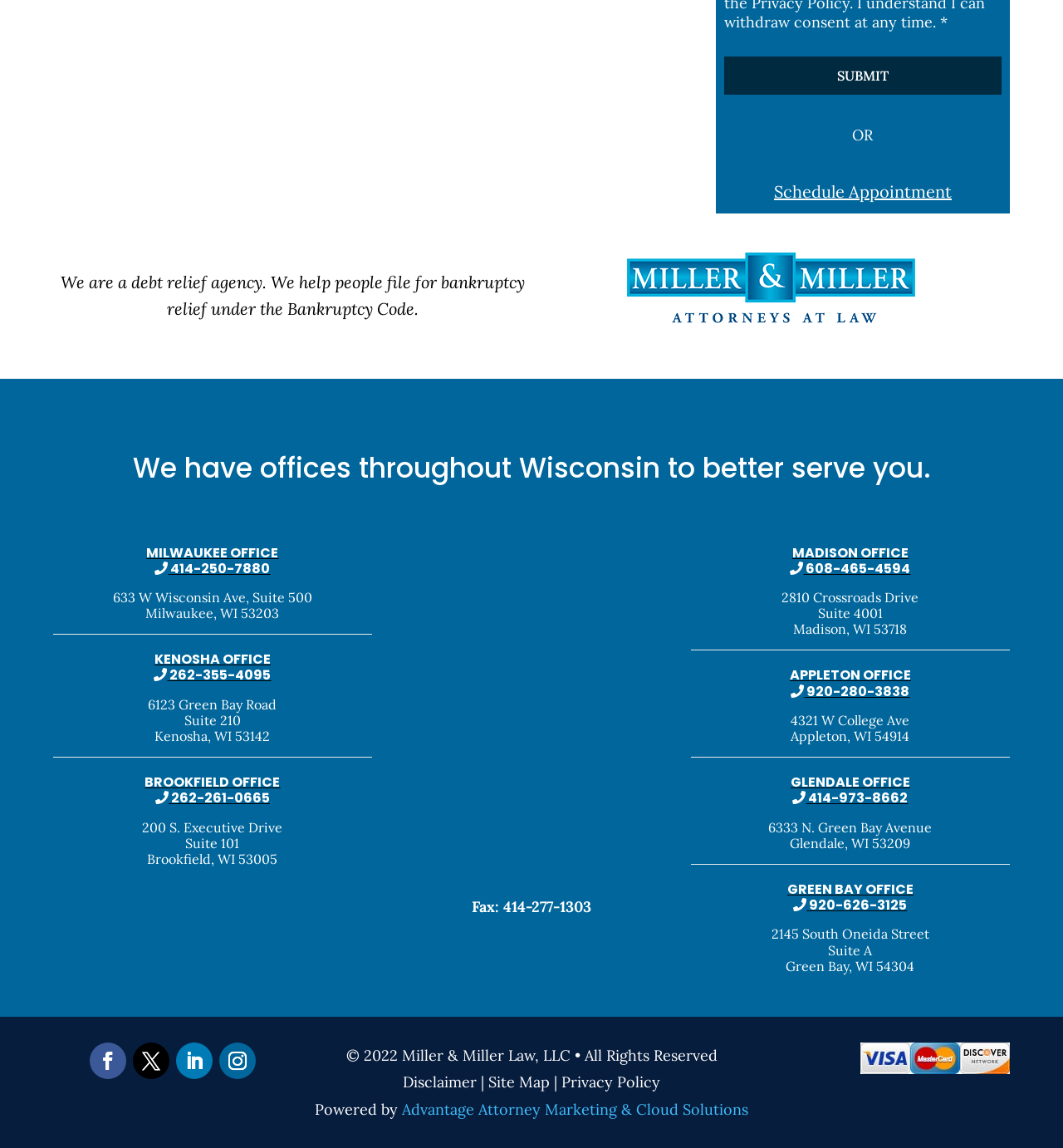Determine the bounding box coordinates of the clickable area required to perform the following instruction: "Check the link to WordPress". The coordinates should be represented as four float numbers between 0 and 1: [left, top, right, bottom].

None